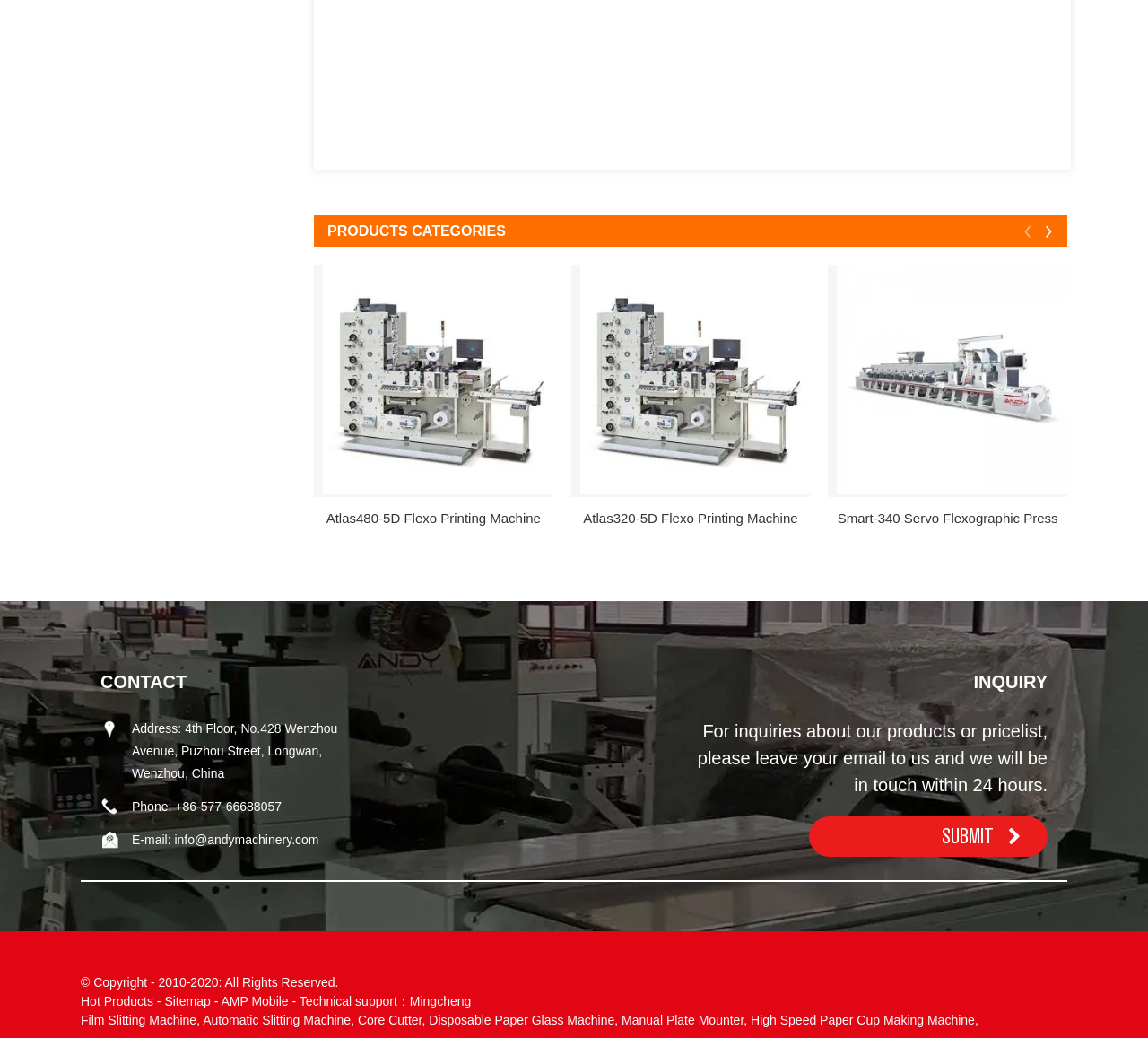Please pinpoint the bounding box coordinates for the region I should click to adhere to this instruction: "Contact us via phone".

[0.153, 0.771, 0.245, 0.784]